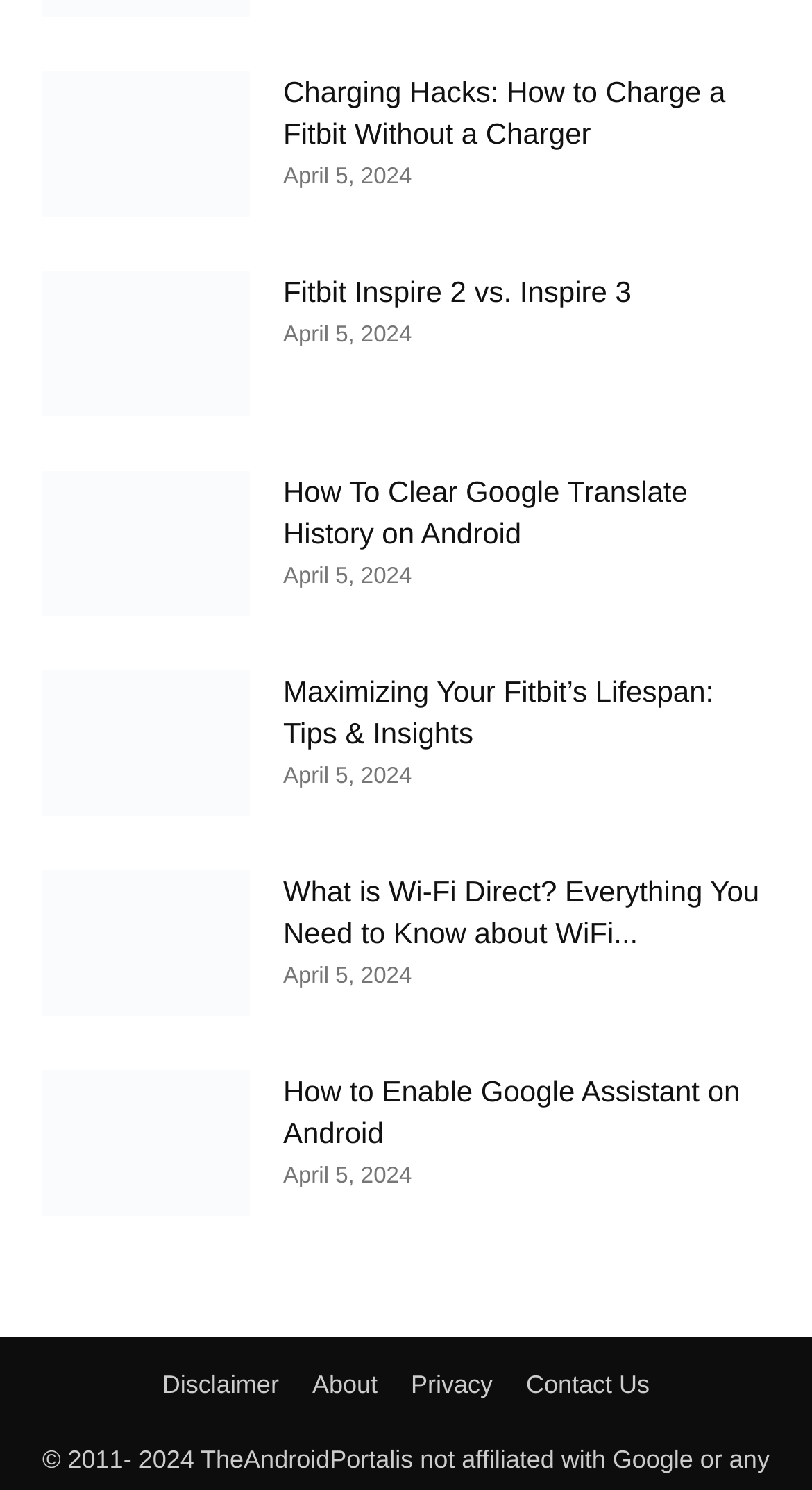Provide a thorough and detailed response to the question by examining the image: 
What is the topic of the first article?

The first article has a heading 'Charging Hacks: How to Charge a Fitbit Without a Charger', which suggests that the topic of this article is related to charging Fitbit devices.